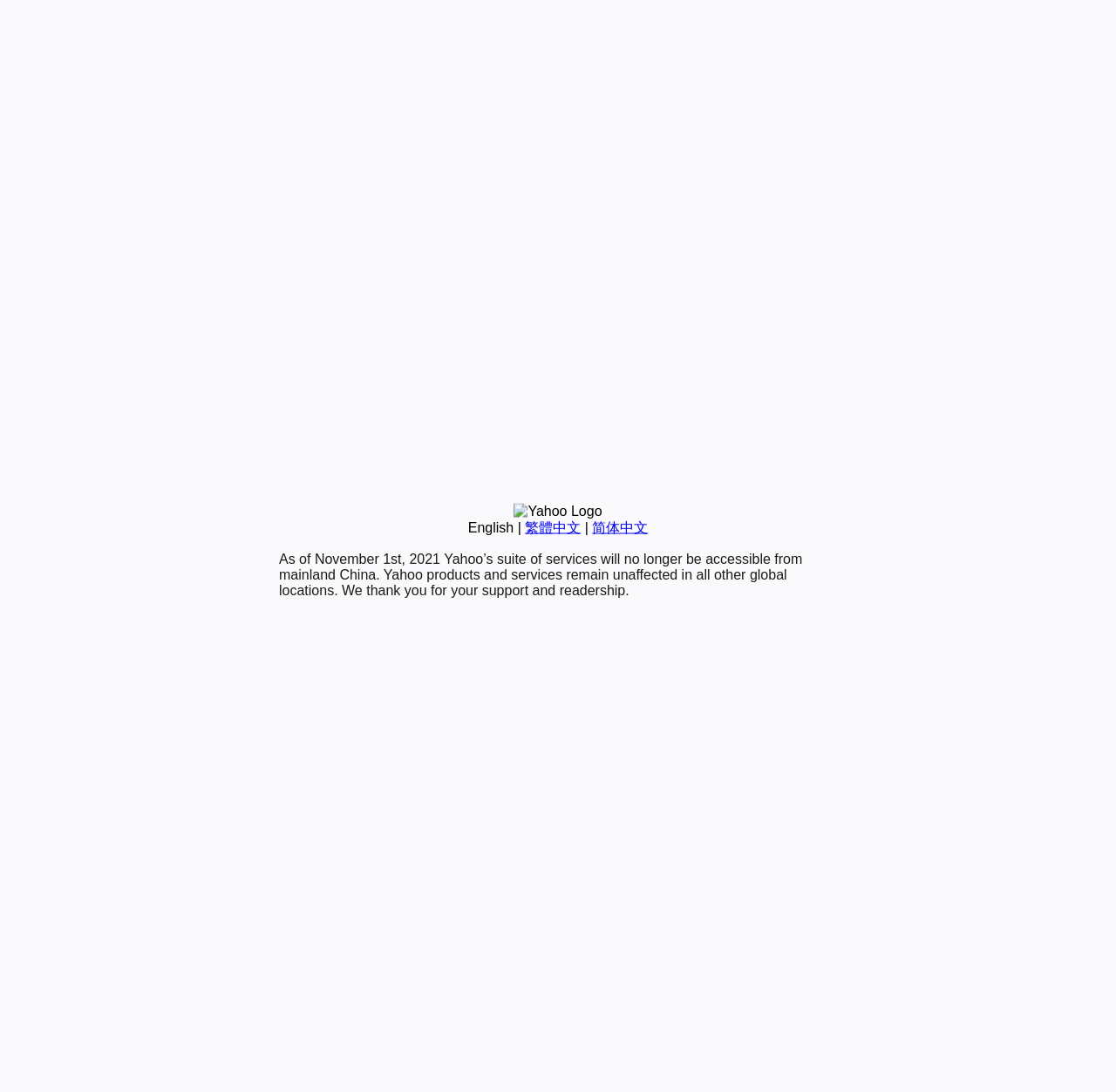Find the bounding box coordinates for the UI element that matches this description: "简体中文".

[0.531, 0.476, 0.581, 0.49]